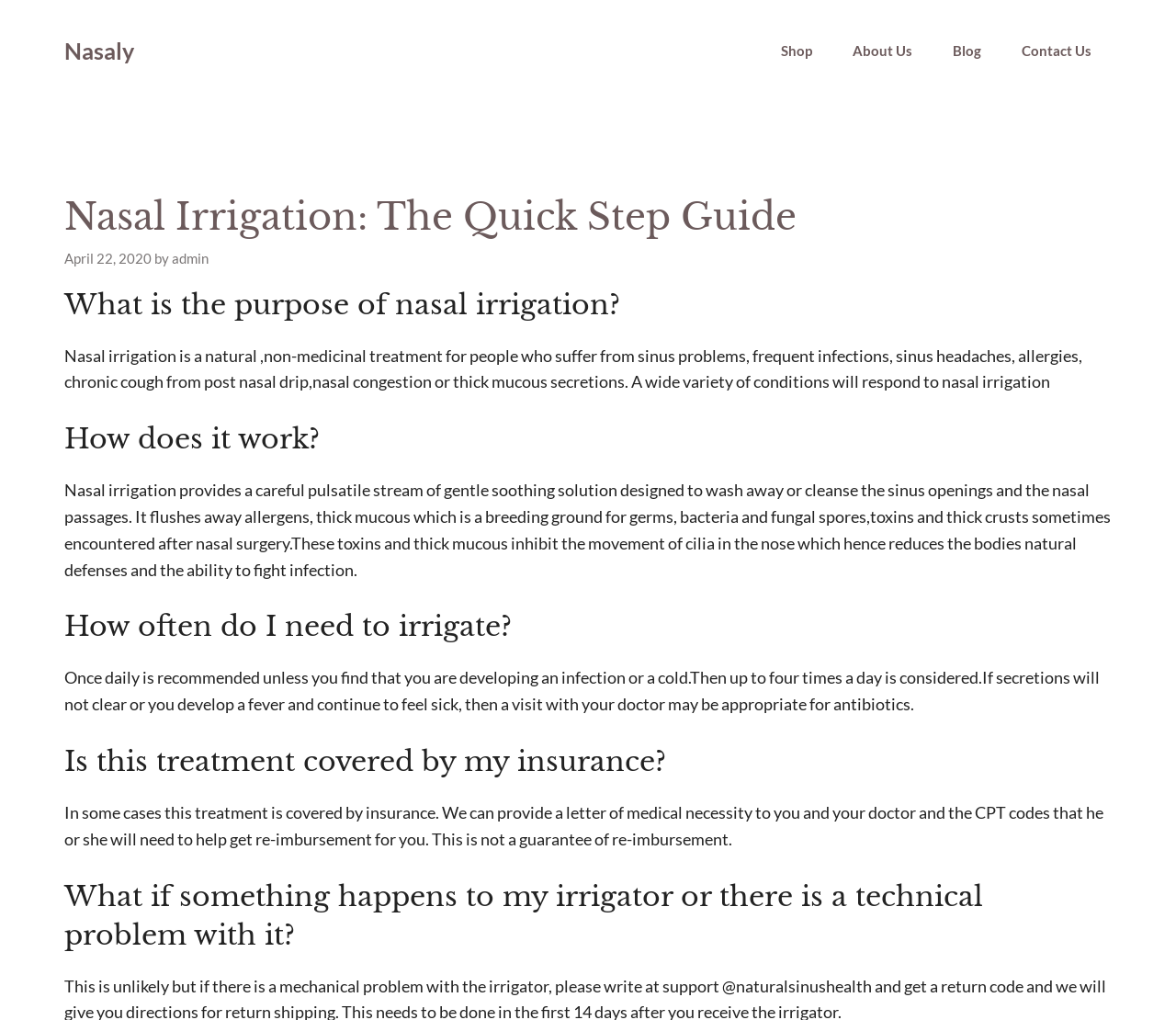What does nasal irrigation wash away?
Please provide a comprehensive answer based on the contents of the image.

Nasal irrigation provides a careful pulsatile stream of gentle soothing solution designed to wash away or cleanse the sinus openings and the nasal passages. It flushes away allergens, thick mucous which is a breeding ground for germs, bacteria and fungal spores, toxins and thick crusts sometimes encountered after nasal surgery.